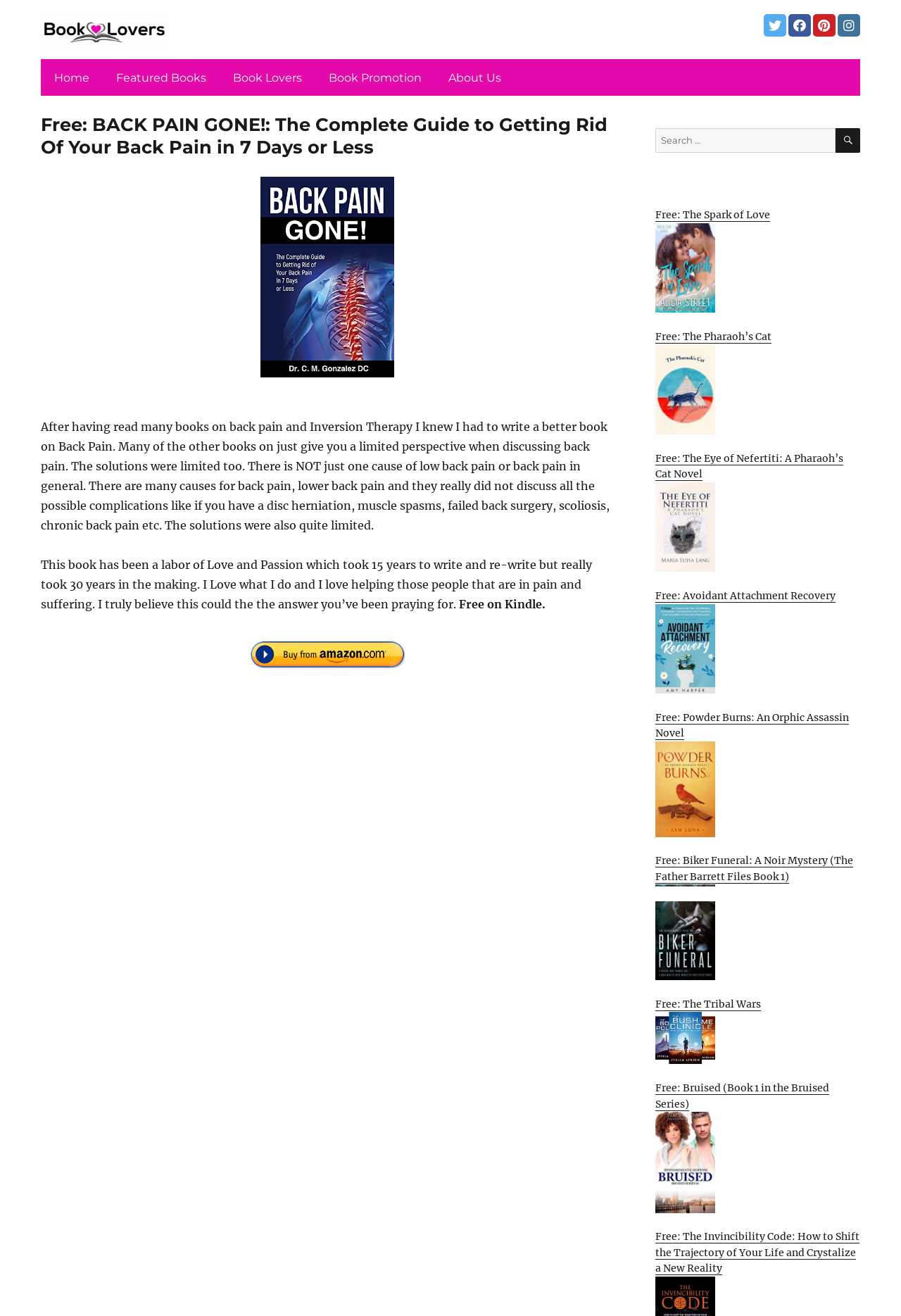Using the description "Free: The Spark of Love", predict the bounding box of the relevant HTML element.

[0.727, 0.159, 0.955, 0.238]